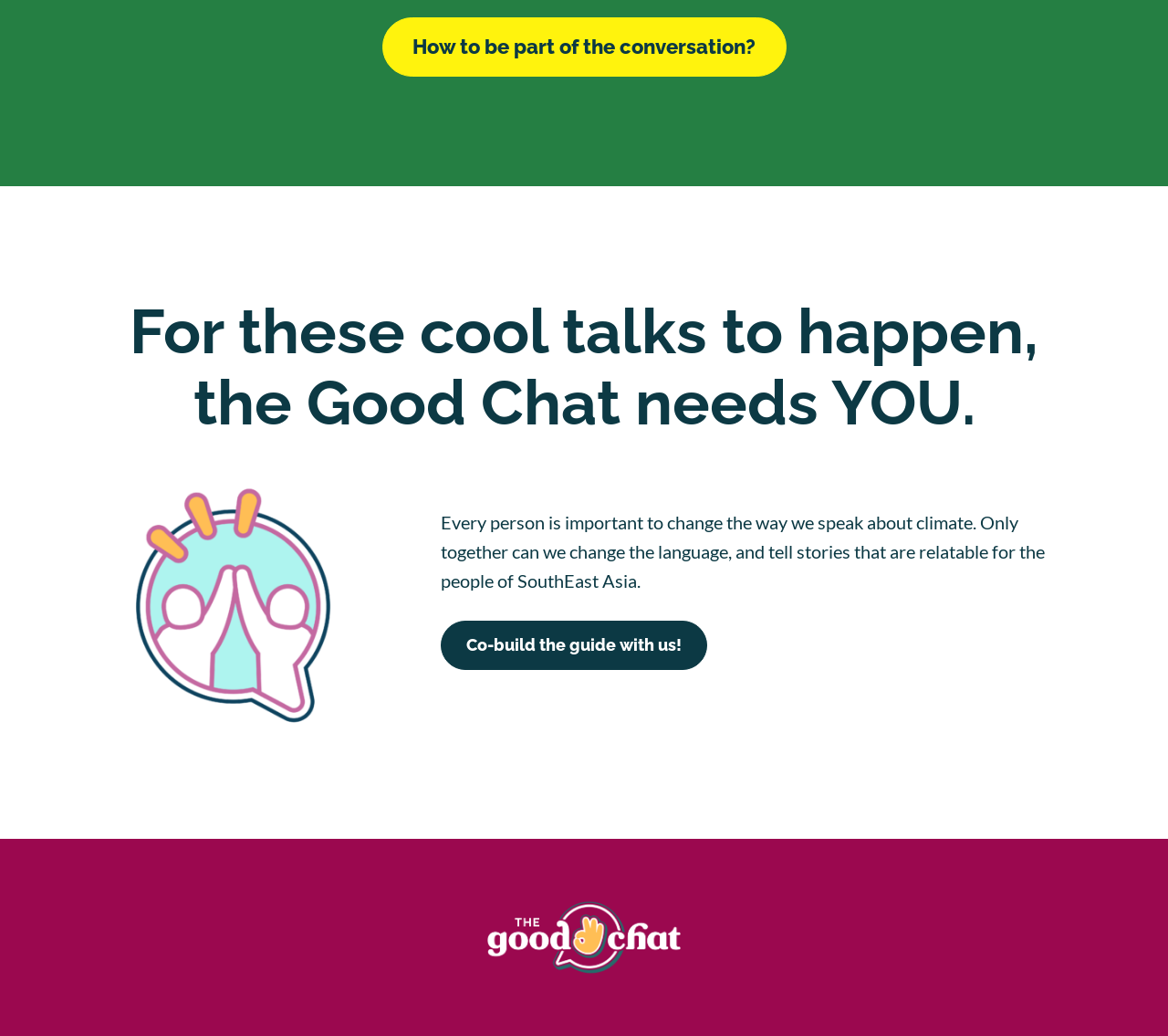Examine the image and give a thorough answer to the following question:
What is the topic of the conversation?

The text 'change the way we speak about climate' and 'tell stories that are relatable for the people of SouthEast Asia' suggests that the topic of the conversation is climate, specifically in the context of SouthEast Asia.